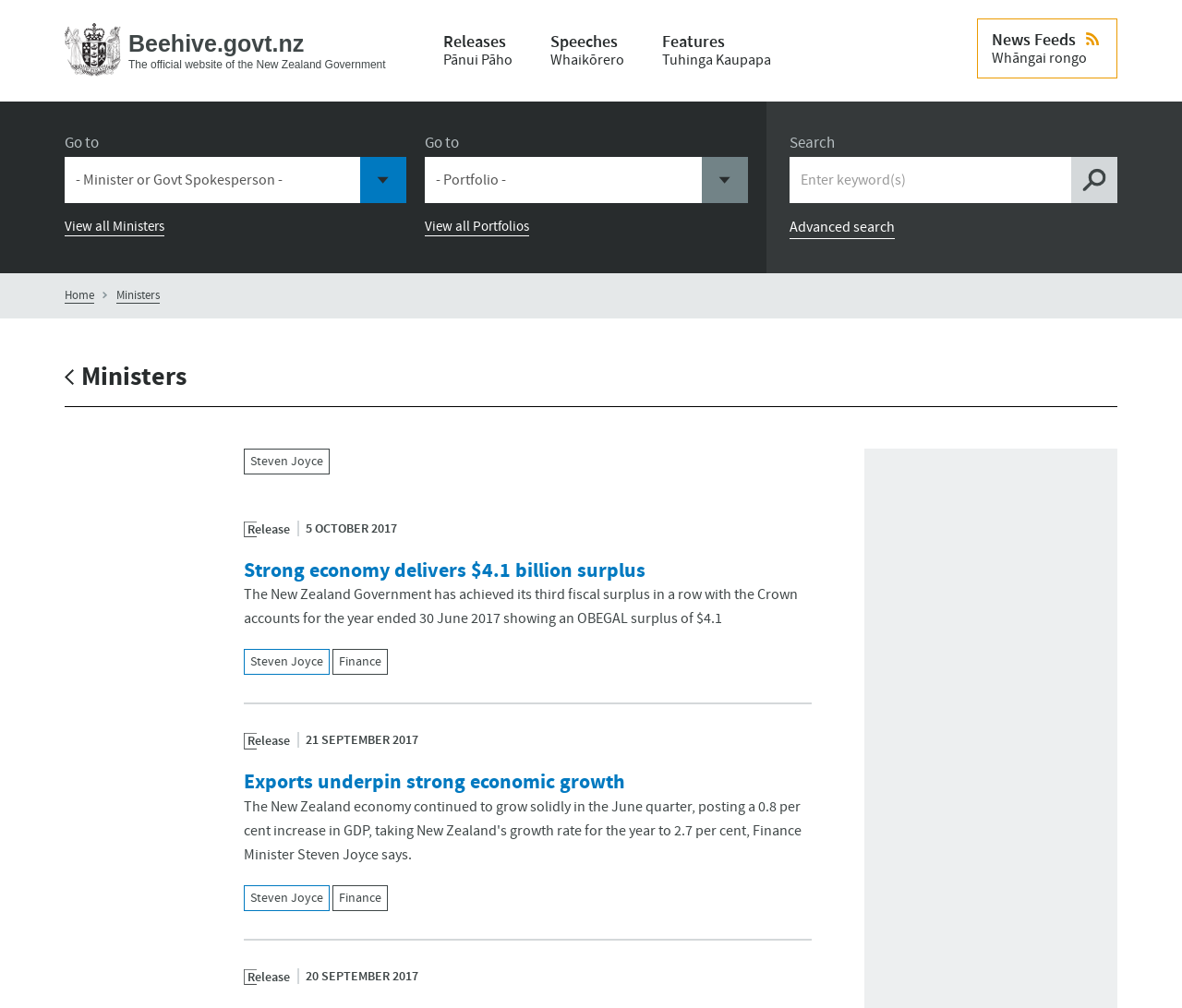Please identify the bounding box coordinates of the area I need to click to accomplish the following instruction: "Search for something".

[0.668, 0.156, 0.907, 0.201]